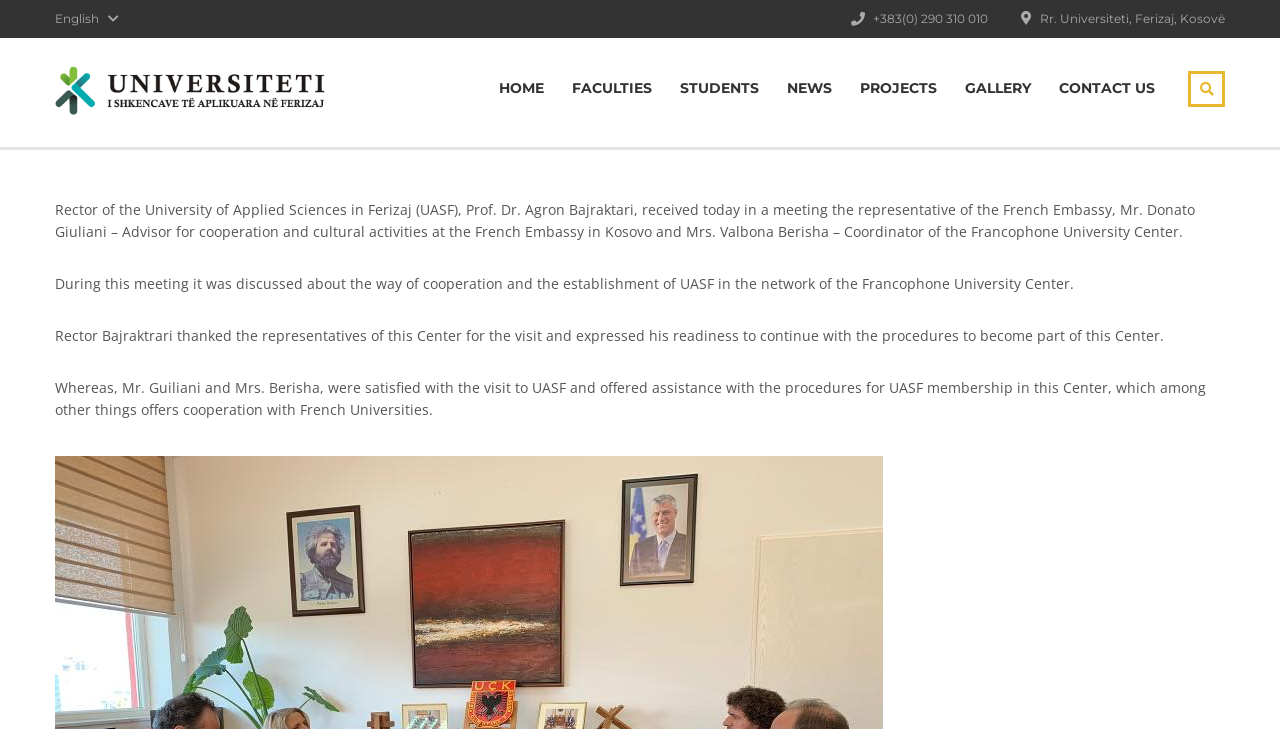Detail the various sections and features of the webpage.

The webpage appears to be the official website of the University of Applied Sciences in Ferizaj (UASF). At the top left, there is a language selection option with the text "English". On the same line, but towards the right, the university's address "Rr. Universiteti, Ferizaj, Kosovë" and phone number "+383(0) 290 310 010" are displayed.

Below the language selection option, there is a prominent link to the university's homepage with an accompanying image, both of which are aligned to the left. To the right of this link, there are several navigation links, including "HOME", "FACULTIES", "STUDENTS", "NEWS", "PROJECTS", "GALLERY", and "CONTACT US", which are evenly spaced and horizontally aligned.

The main content of the webpage is divided into three paragraphs. The first paragraph describes a meeting between the Rector of UASF, Prof. Dr. Agron Bajraktari, and representatives of the French Embassy and the Francophone University Center. The second paragraph discusses the topics of cooperation and the establishment of UASF in the network of the Francophone University Center. The third paragraph mentions the Rector's gratitude for the visit and his readiness to continue with the membership procedures, as well as the representatives' satisfaction with the visit and their offer of assistance.

There are no images on the page apart from the one accompanying the university's homepage link. Overall, the webpage has a simple and organized layout, with clear headings and concise text.